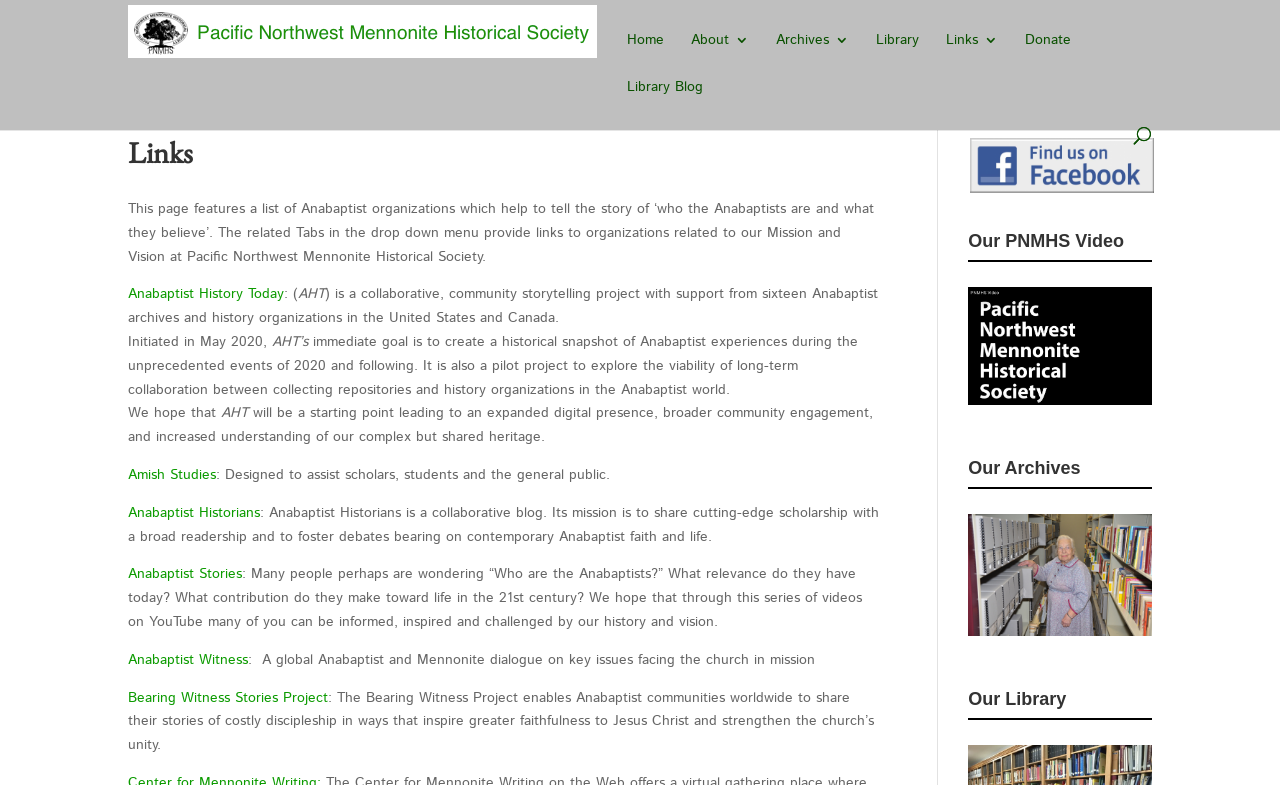Identify the bounding box coordinates of the section to be clicked to complete the task described by the following instruction: "Search for something". The coordinates should be four float numbers between 0 and 1, formatted as [left, top, right, bottom].

[0.1, 0.0, 0.9, 0.001]